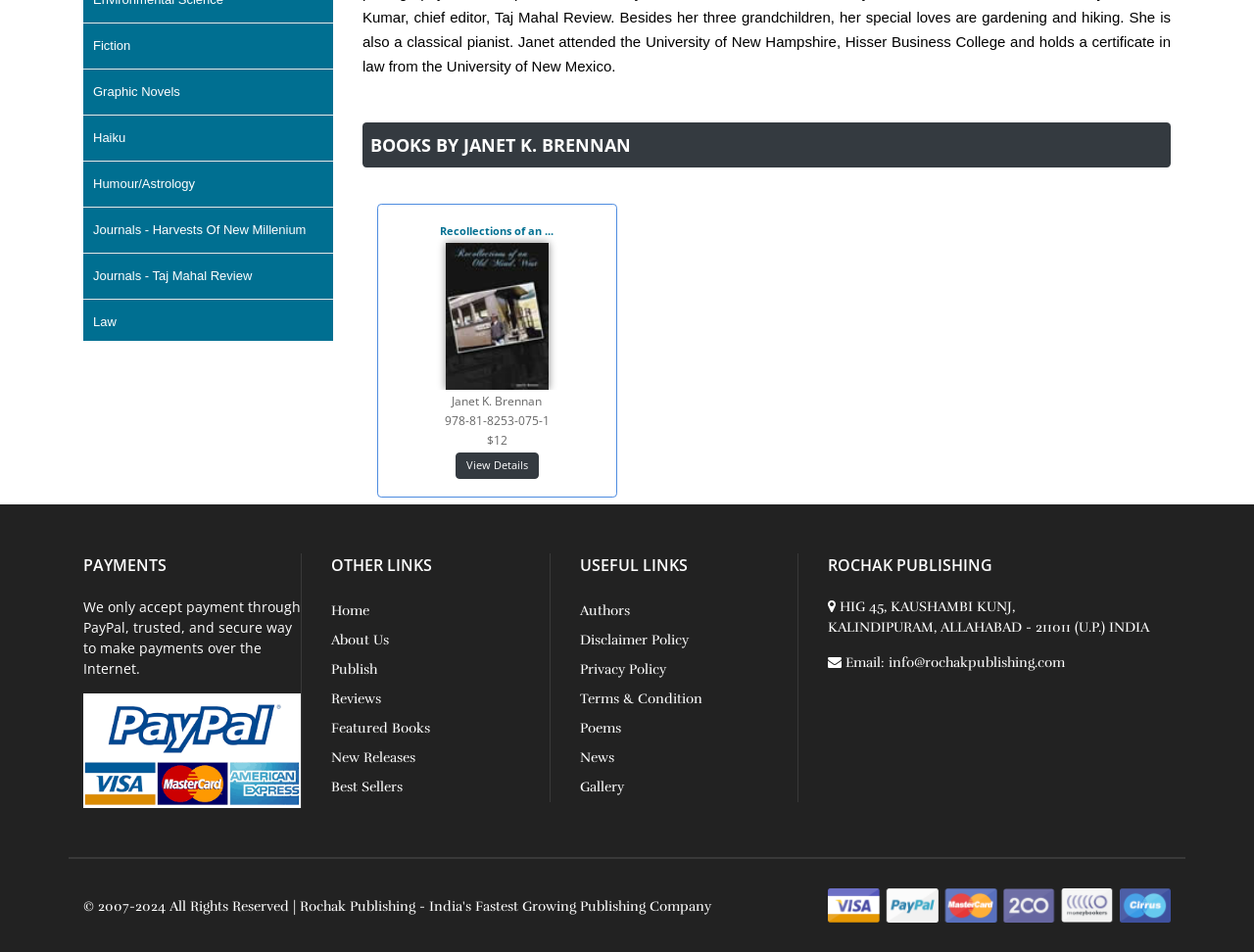Based on the element description: "Graphic Novels", identify the bounding box coordinates for this UI element. The coordinates must be four float numbers between 0 and 1, listed as [left, top, right, bottom].

[0.066, 0.073, 0.266, 0.12]